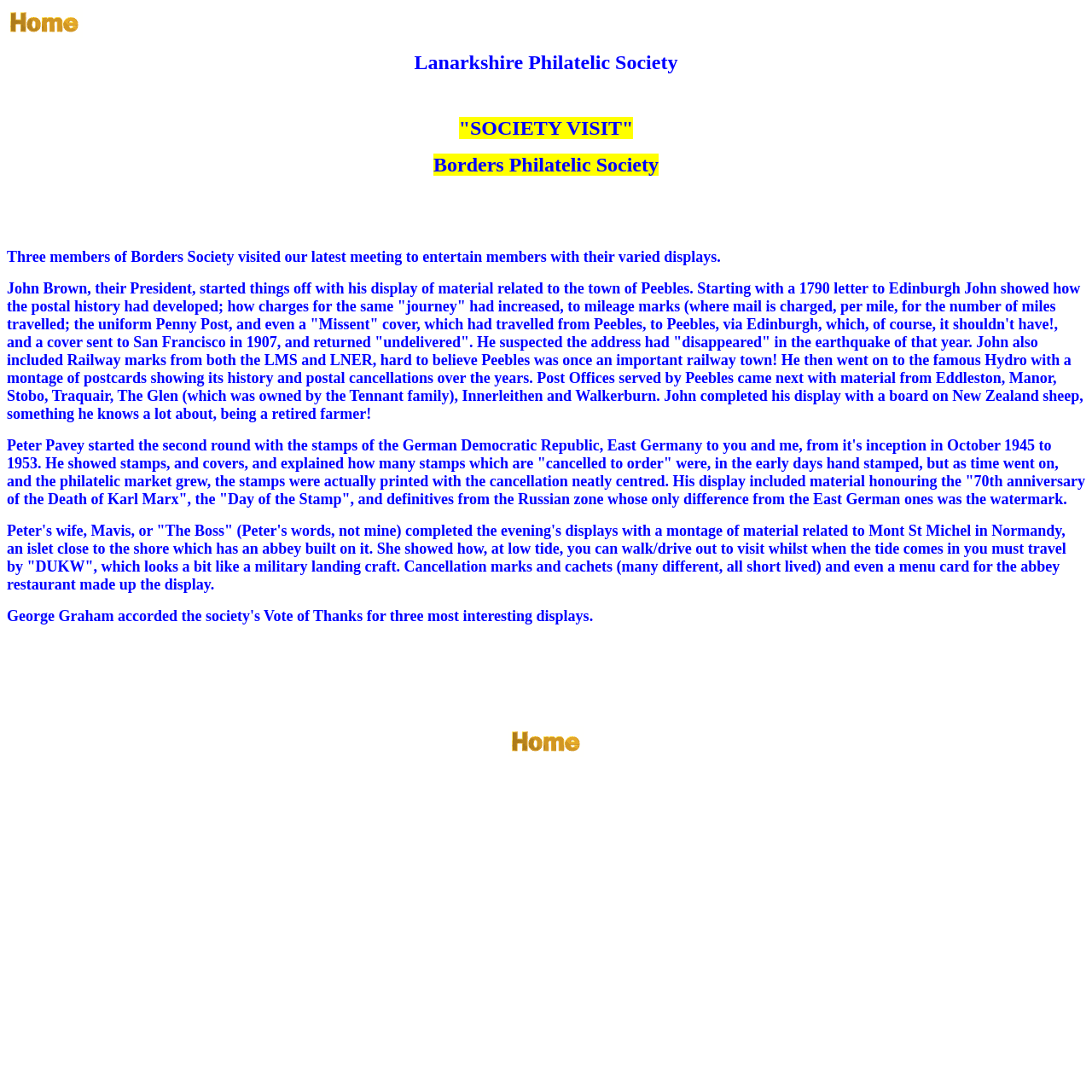Please give a one-word or short phrase response to the following question: 
What was the theme of Mavis's display?

Mont St Michel